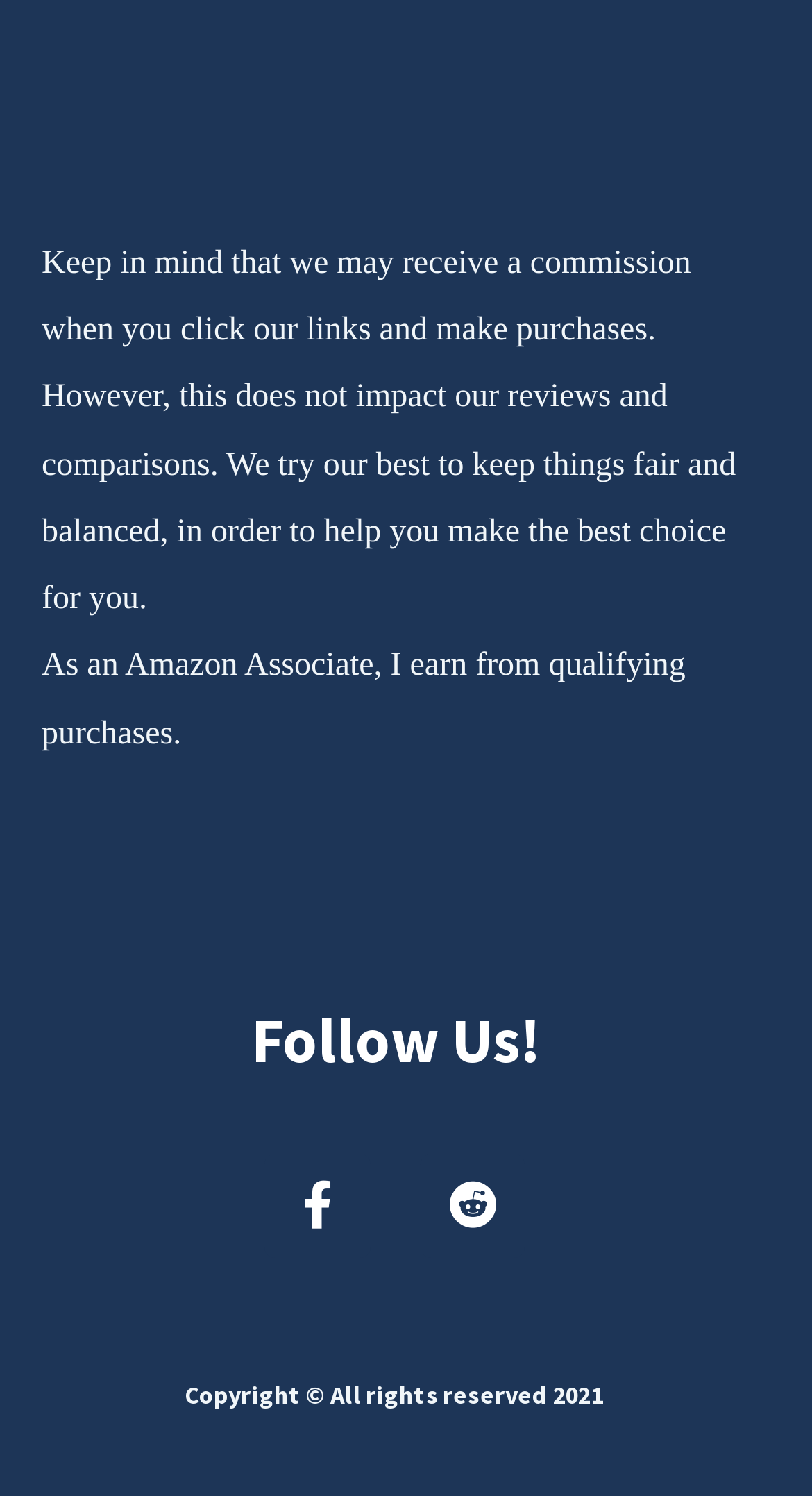What is the purpose of the affiliate disclosure?
Using the image, elaborate on the answer with as much detail as possible.

The affiliate disclosure is a statement that informs users that the website may receive a commission when they click on links and make purchases. This is stated in the StaticText element with ID 314, which says 'Keep in mind that we may receive a commission when you click our links and make purchases. However, this does not impact our reviews and comparisons.' This disclosure is intended to provide transparency to users about the website's potential earnings from affiliate marketing.